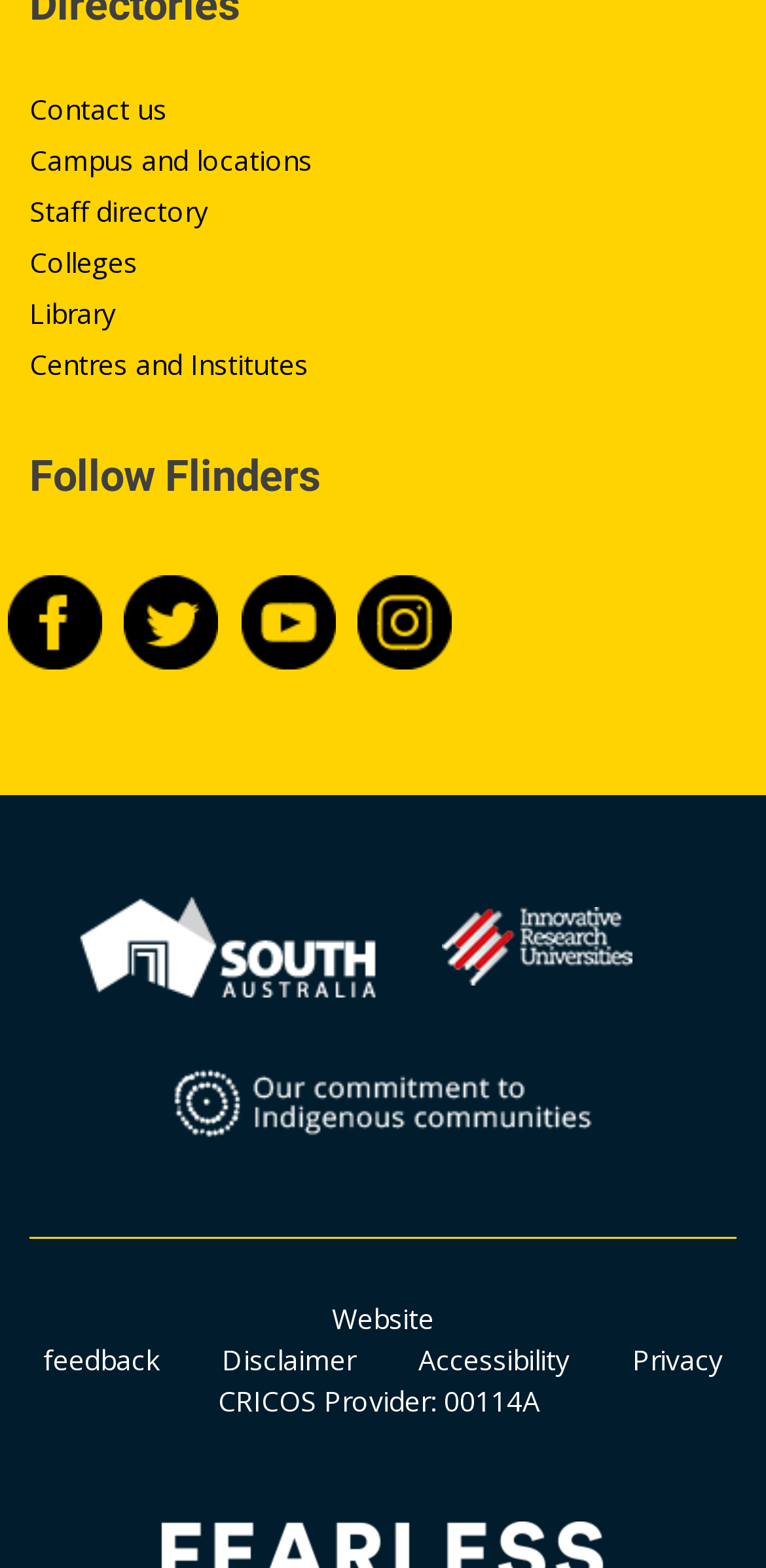How many logos are there on the page?
Using the image, elaborate on the answer with as much detail as possible.

I counted the number of logos by looking at the images, which are 'Brand SA logo', 'Innovative Research University logo', and 'Indigenous communities' logo.